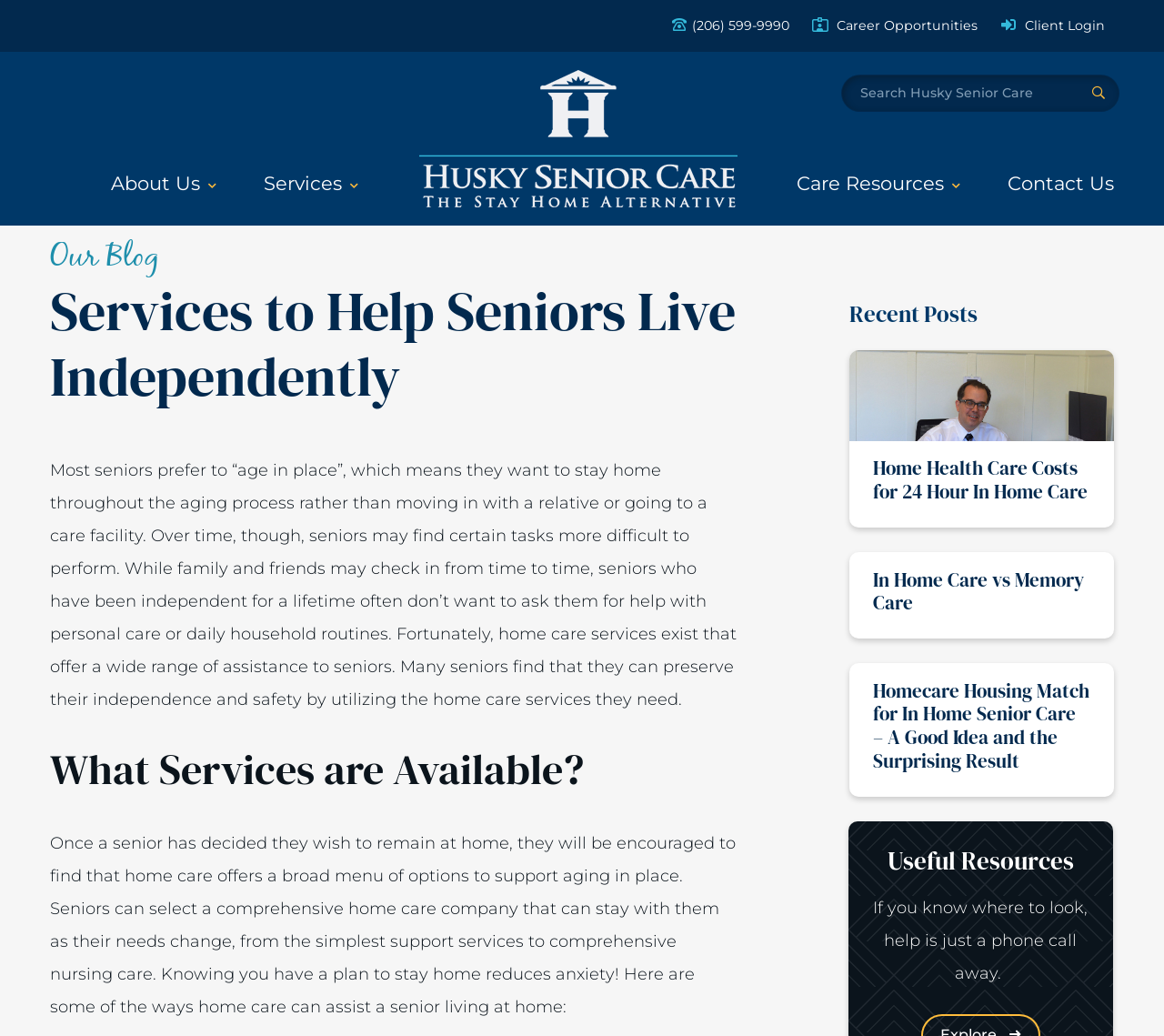Give a concise answer using only one word or phrase for this question:
What types of services are available for seniors?

Home care services